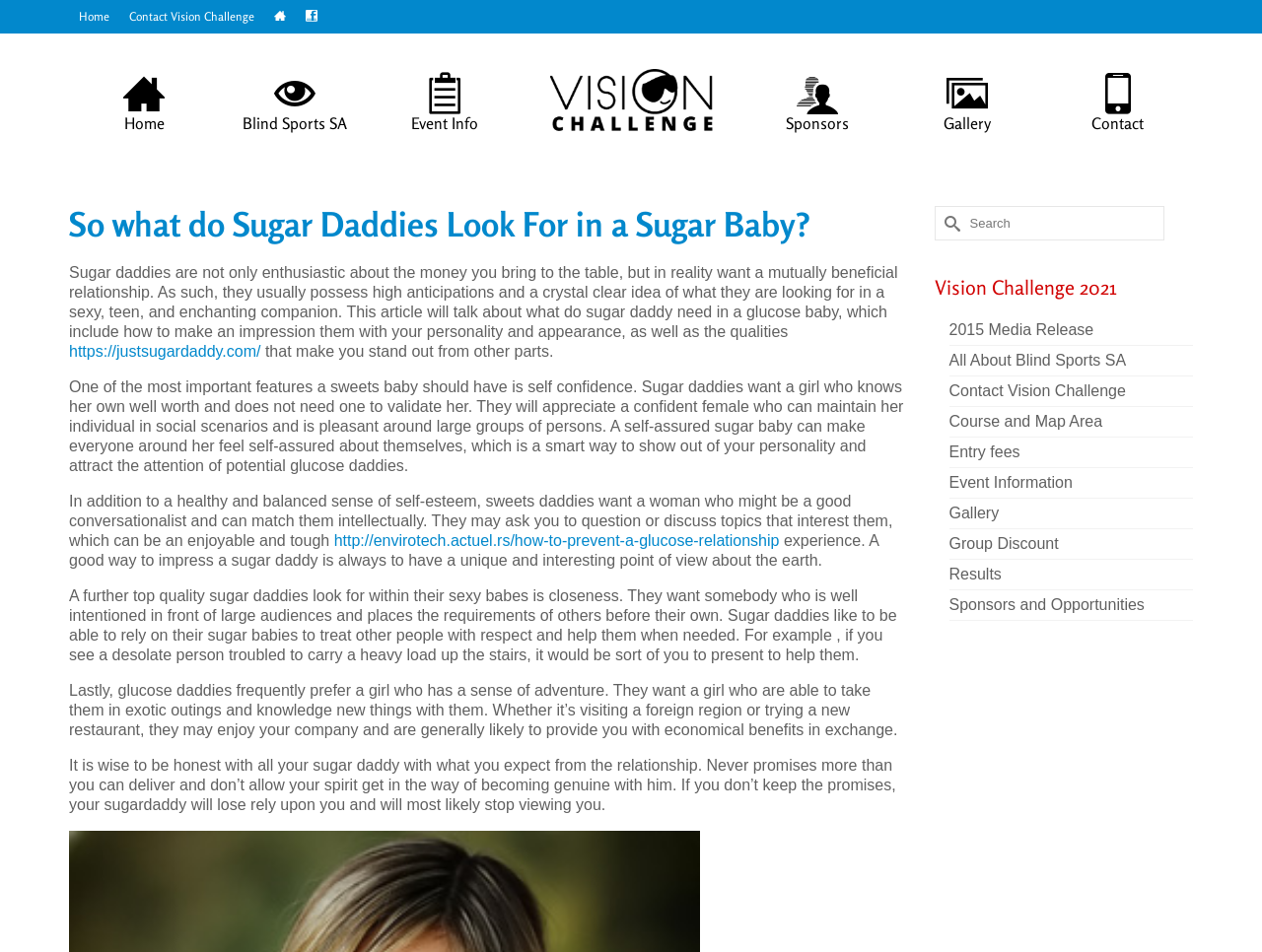Review the image closely and give a comprehensive answer to the question: What is the main topic of this webpage?

Based on the webpage content, the main topic is about what sugar daddies look for in a sugar baby, including the qualities and characteristics they desire in a partner.